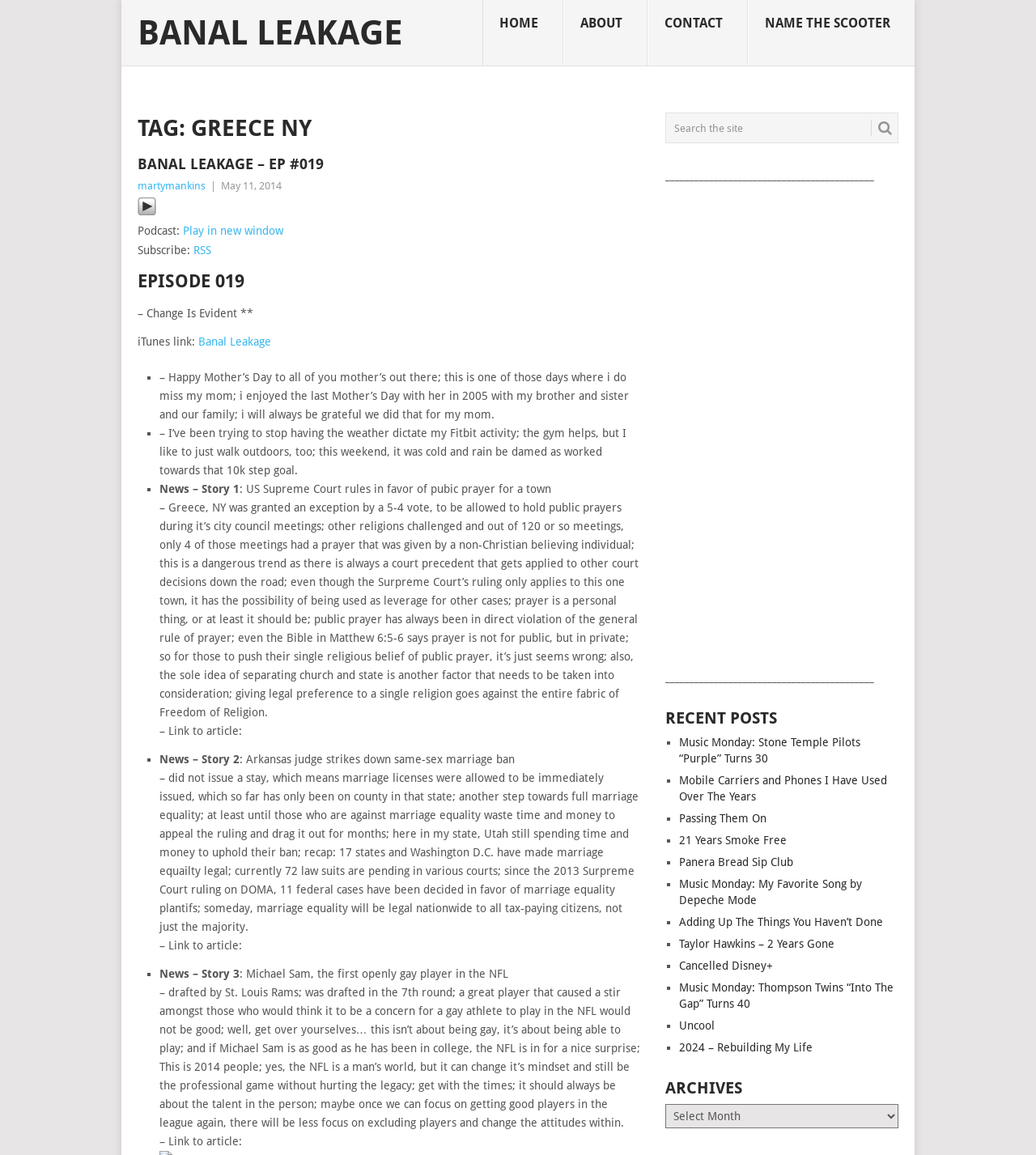Determine the bounding box coordinates of the section to be clicked to follow the instruction: "Visit Greyhound". The coordinates should be given as four float numbers between 0 and 1, formatted as [left, top, right, bottom].

None